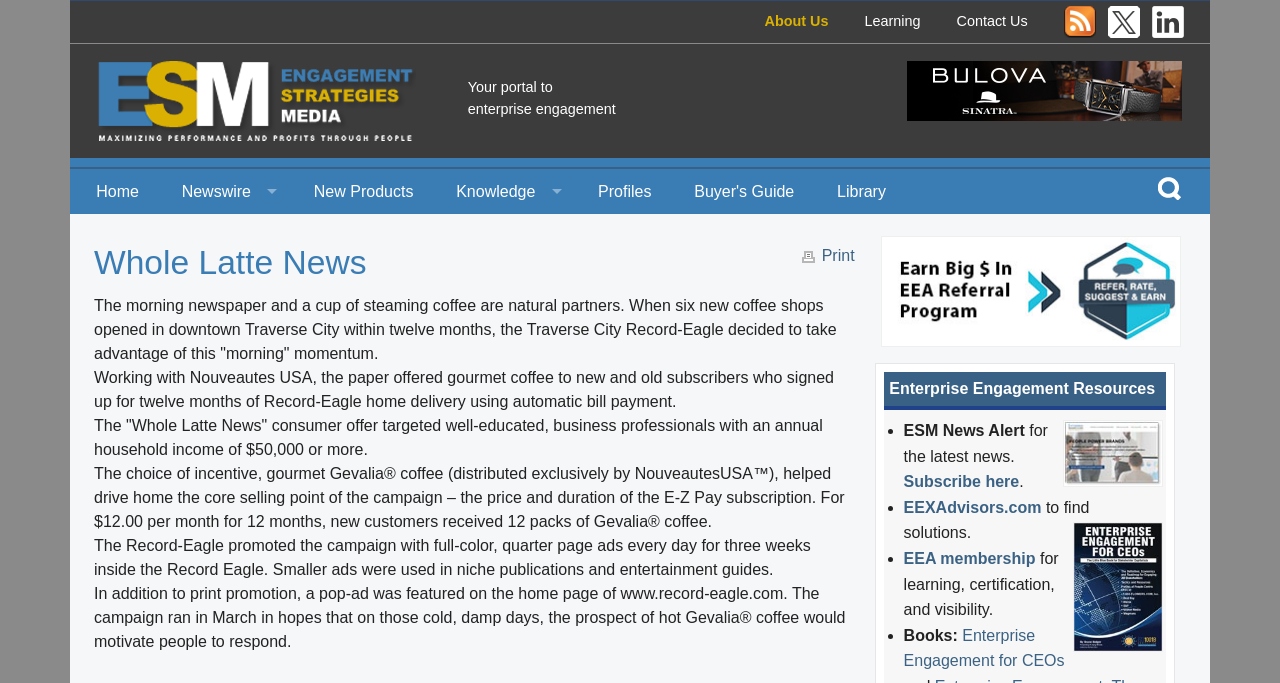Pinpoint the bounding box coordinates of the clickable element needed to complete the instruction: "Go to Home". The coordinates should be provided as four float numbers between 0 and 1: [left, top, right, bottom].

[0.063, 0.247, 0.12, 0.313]